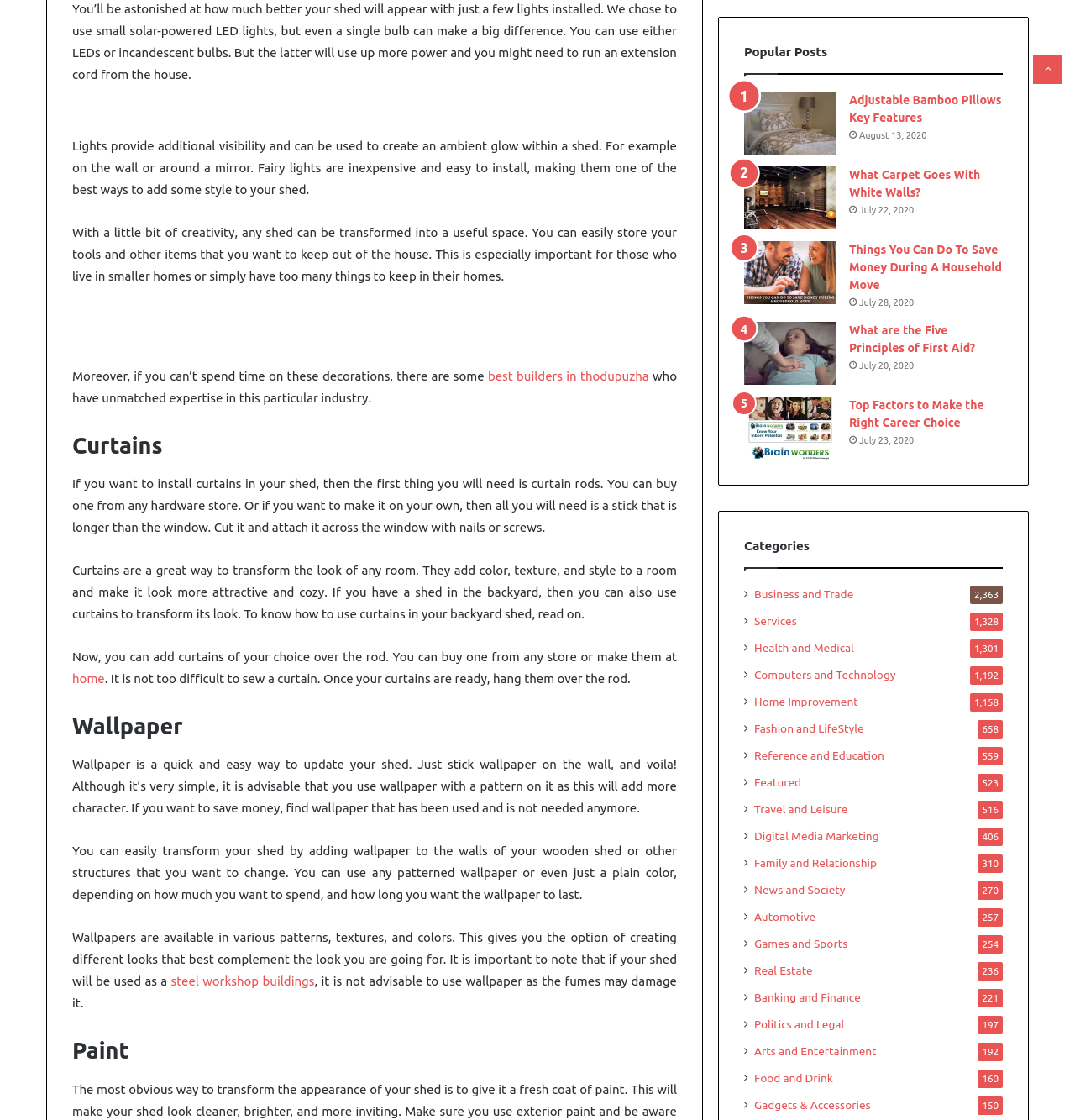Please provide a comprehensive response to the question below by analyzing the image: 
What can be used to update a shed quickly and easily?

According to the text, 'Wallpaper is a quick and easy way to update your shed. Just stick wallpaper on the wall, and voila!' This implies that wallpaper can be used to update a shed quickly and easily.